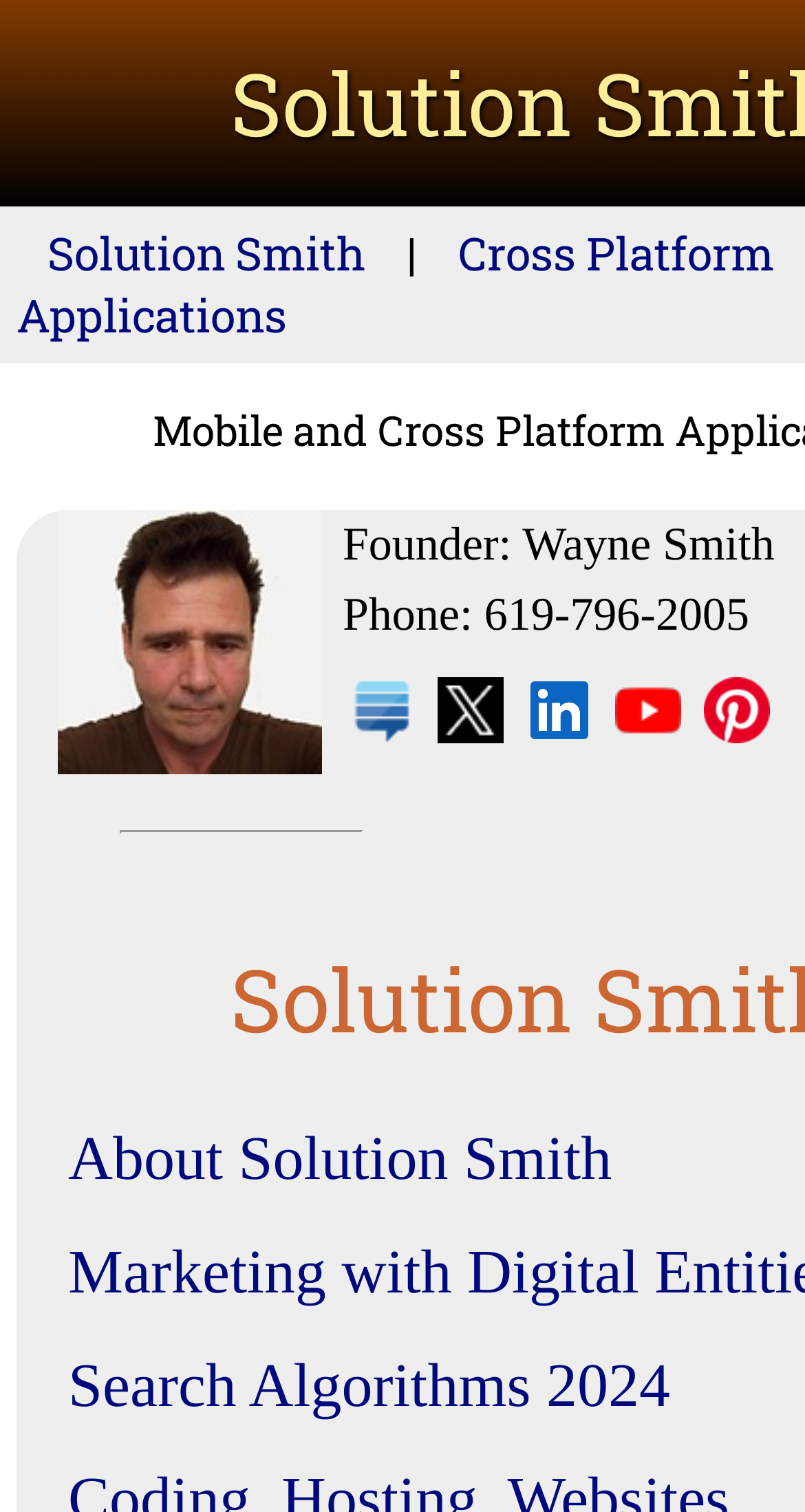Identify the bounding box for the UI element specified in this description: "Search Algorithms 2024". The coordinates must be four float numbers between 0 and 1, formatted as [left, top, right, bottom].

[0.085, 0.895, 0.832, 0.94]